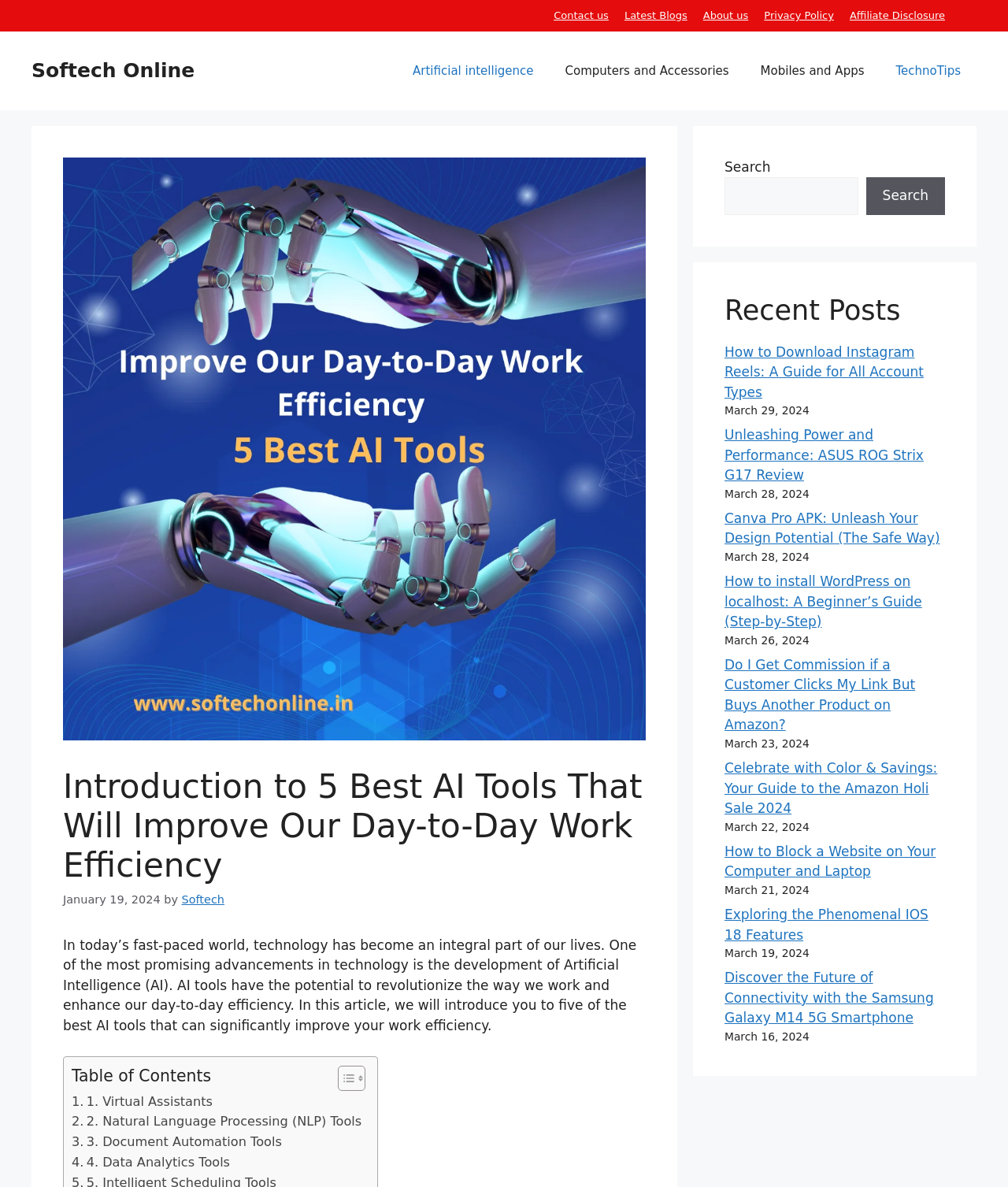Answer the question using only a single word or phrase: 
What is the name of the website?

Softech Online